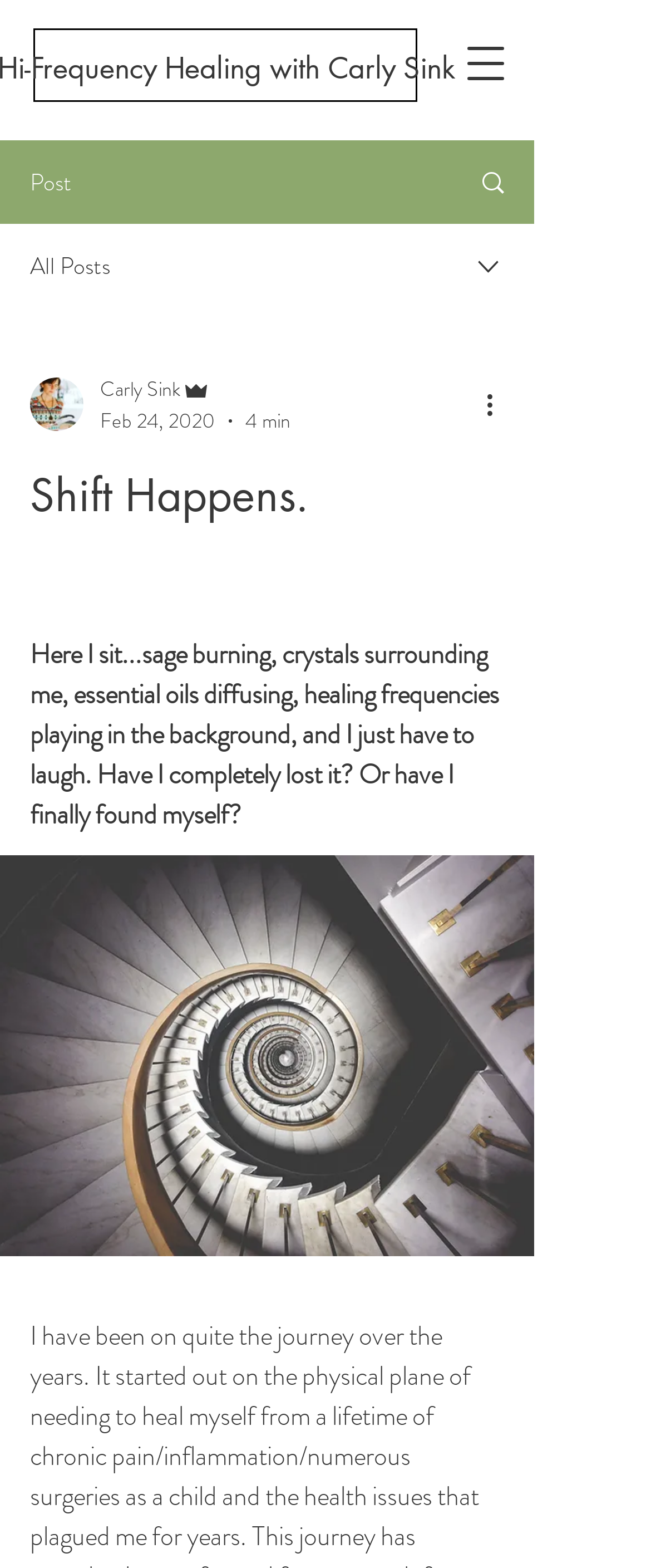What is the date of the post?
Using the information from the image, give a concise answer in one word or a short phrase.

Feb 24, 2020